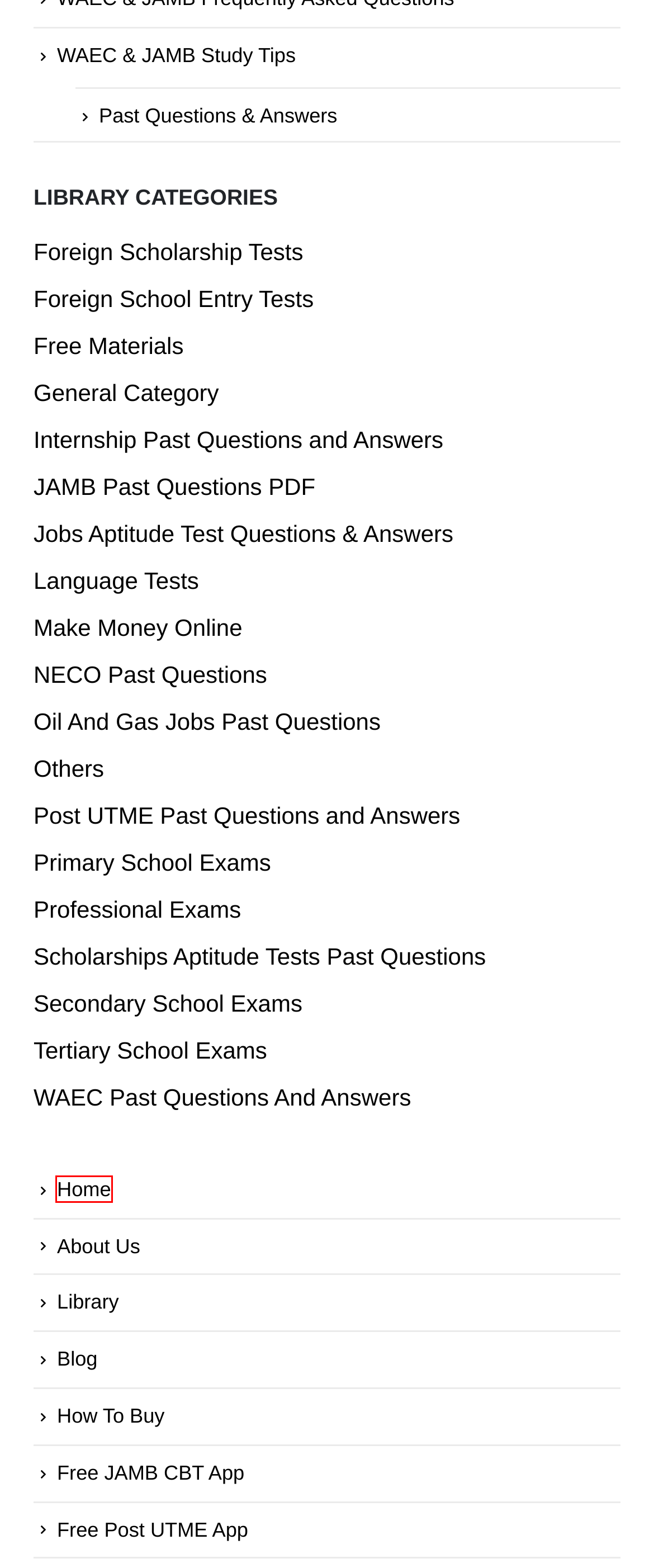Observe the screenshot of a webpage with a red bounding box around an element. Identify the webpage description that best fits the new page after the element inside the bounding box is clicked. The candidates are:
A. Practice CBT App - Post UTME Past Questions & Answers 2018 - All Schools Free
B. Oil And Gas Jobs Past Questions And Answers PDF - Exampulse.com
C. Secondary School Exams Study Materials - Exampulse.com
D. 2024 JAMB CBT App - JAMB CBT Practice Offline App
E. Aptitude Test Past Questions & Answers - Aptitude Tests PDF | Exampulse
F. Foreign Scholarship Tests Past Questions and Study Materials - Exampulse.com
G. Tertiary School Exams Study Materials - Exampulse.com
H. How To Download Materials (Tests Past Questions) On Exampulse

E